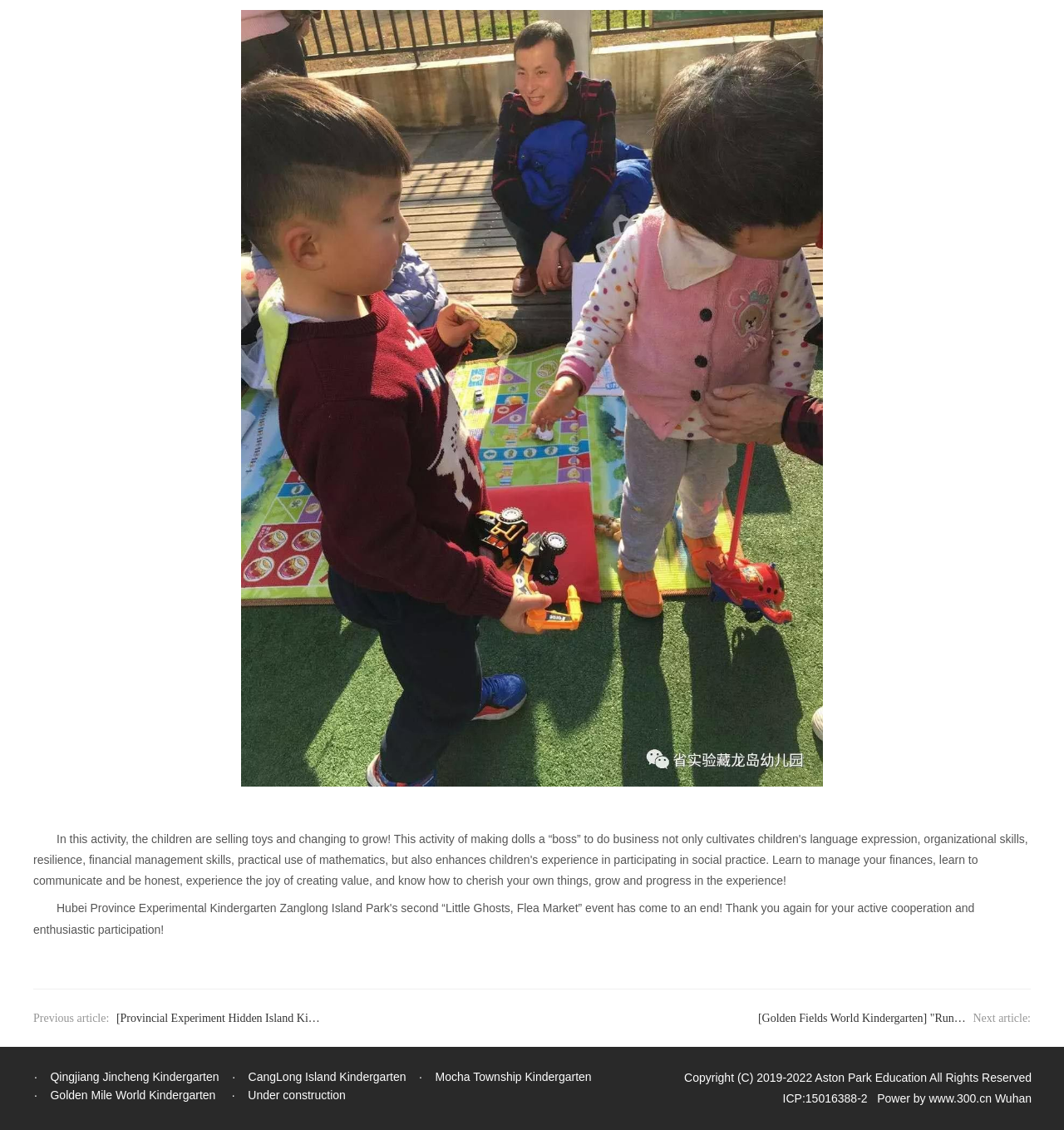Highlight the bounding box coordinates of the region I should click on to meet the following instruction: "View the next article".

[0.709, 0.894, 0.914, 0.905]